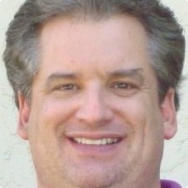Describe all the elements and aspects of the image comprehensively.

The image features a man with a welcoming smile, showcasing a friendly demeanor. He has medium-length, slightly wavy gray hair, and appears to be in a casual setting, likely outdoors. The overall tone of the image conveys approachability and warmth, reflecting a confident personality. Accompanying the image is the name "Thomas Solomon," who holds the position of President and Founder of iBizPros LLC. He is described as a visionary entrepreneur, technical evangelist, internet business consultant, and investor, with expertise in leadership, management, and customer engagement.